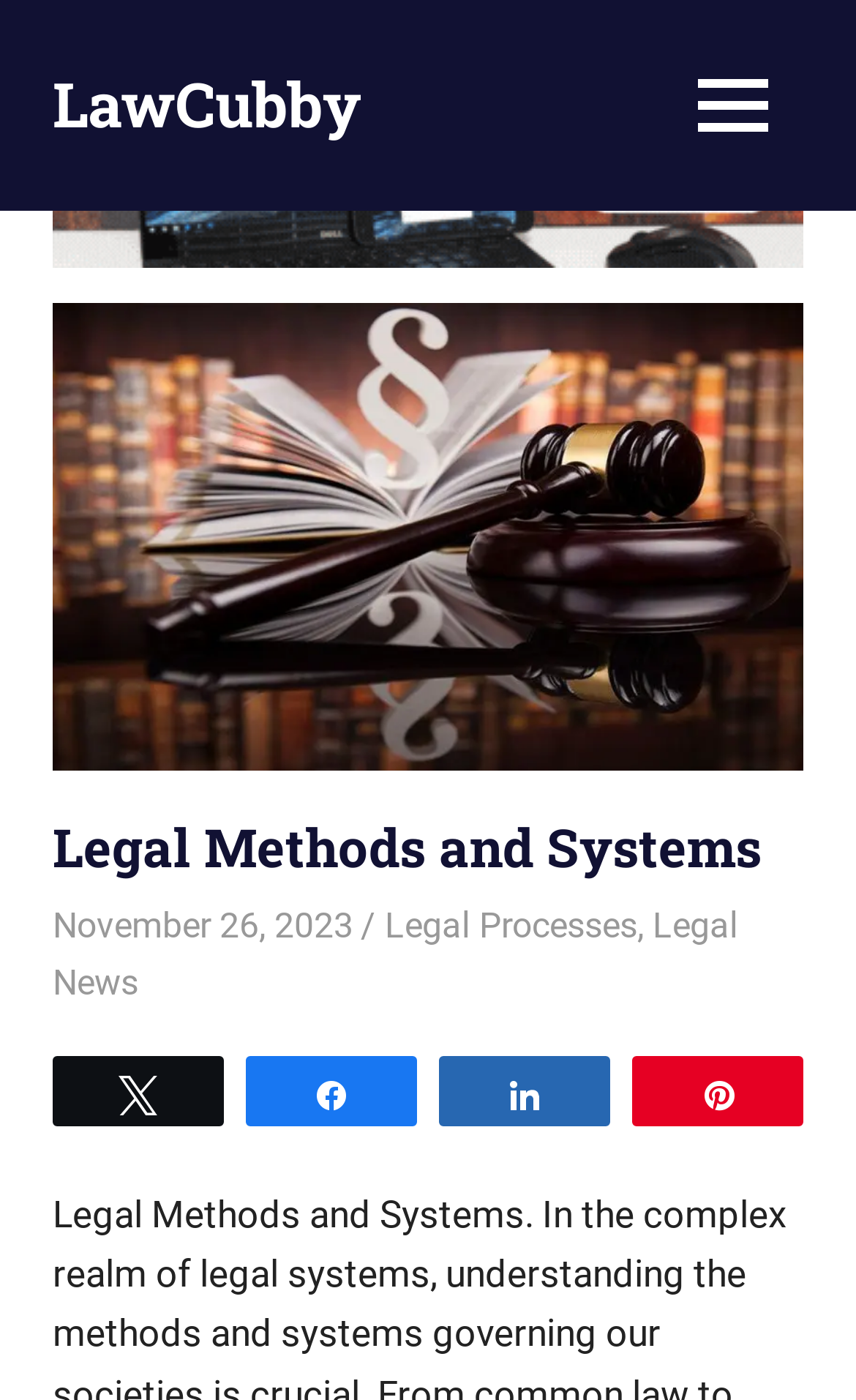Carefully examine the image and provide an in-depth answer to the question: How many main categories are listed?

In the middle of the webpage, there are three main categories listed: 'Legal Processes', 'Legal News', and 'LawCubby'. These categories are represented as links.